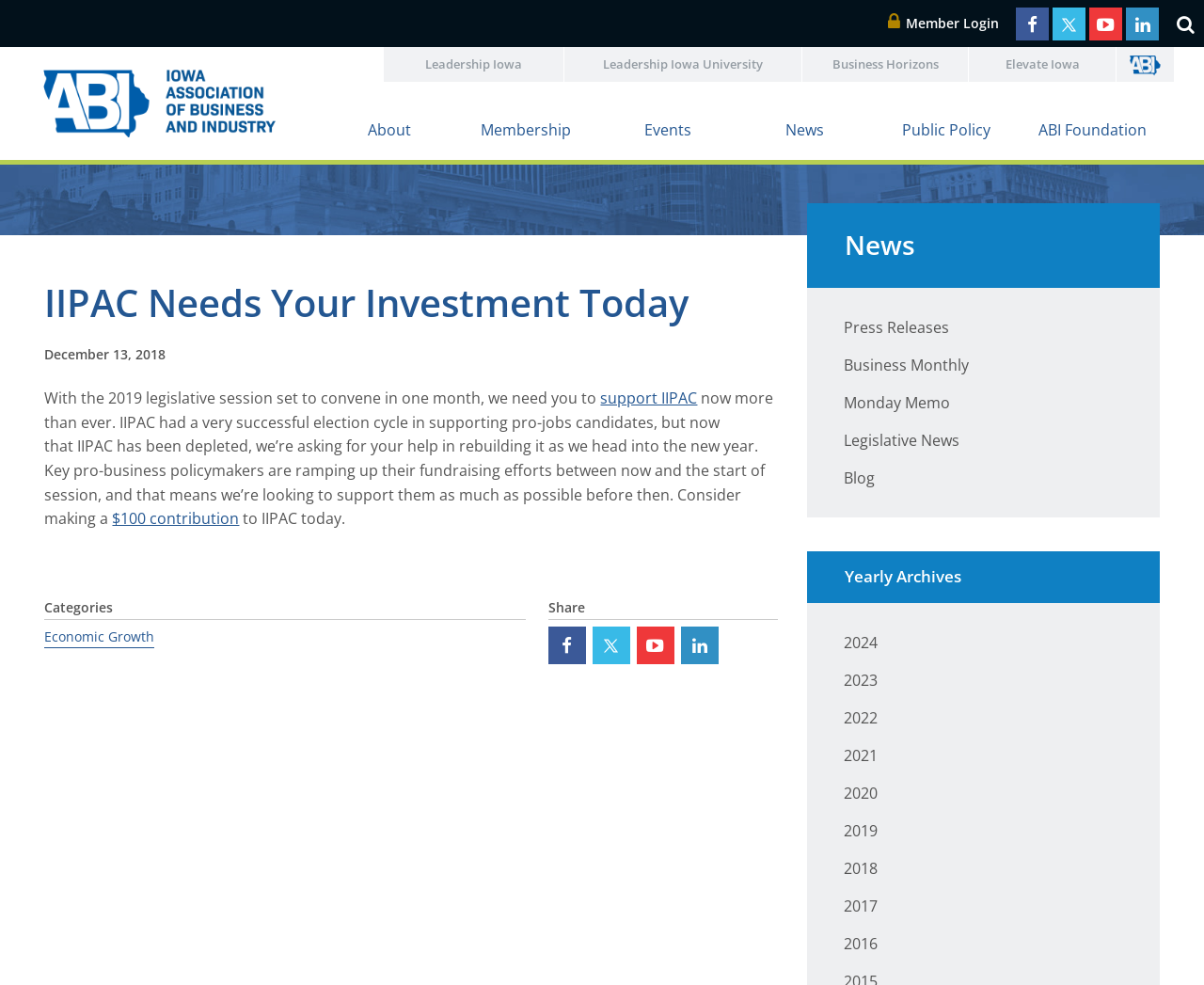Please respond to the question using a single word or phrase:
What is the purpose of the IIPAC?

Support pro-jobs candidates